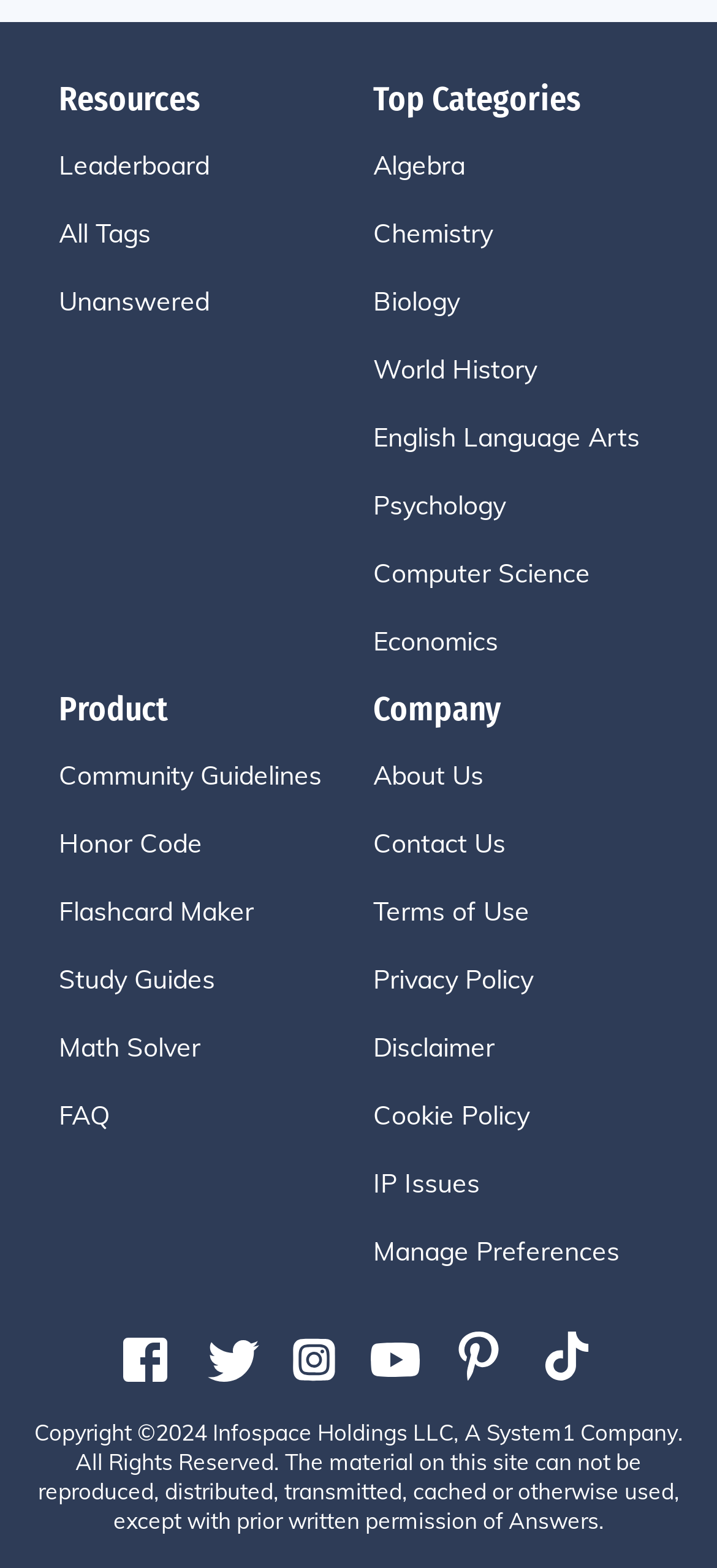What is the first category listed under 'Top Categories'?
Using the screenshot, give a one-word or short phrase answer.

Algebra